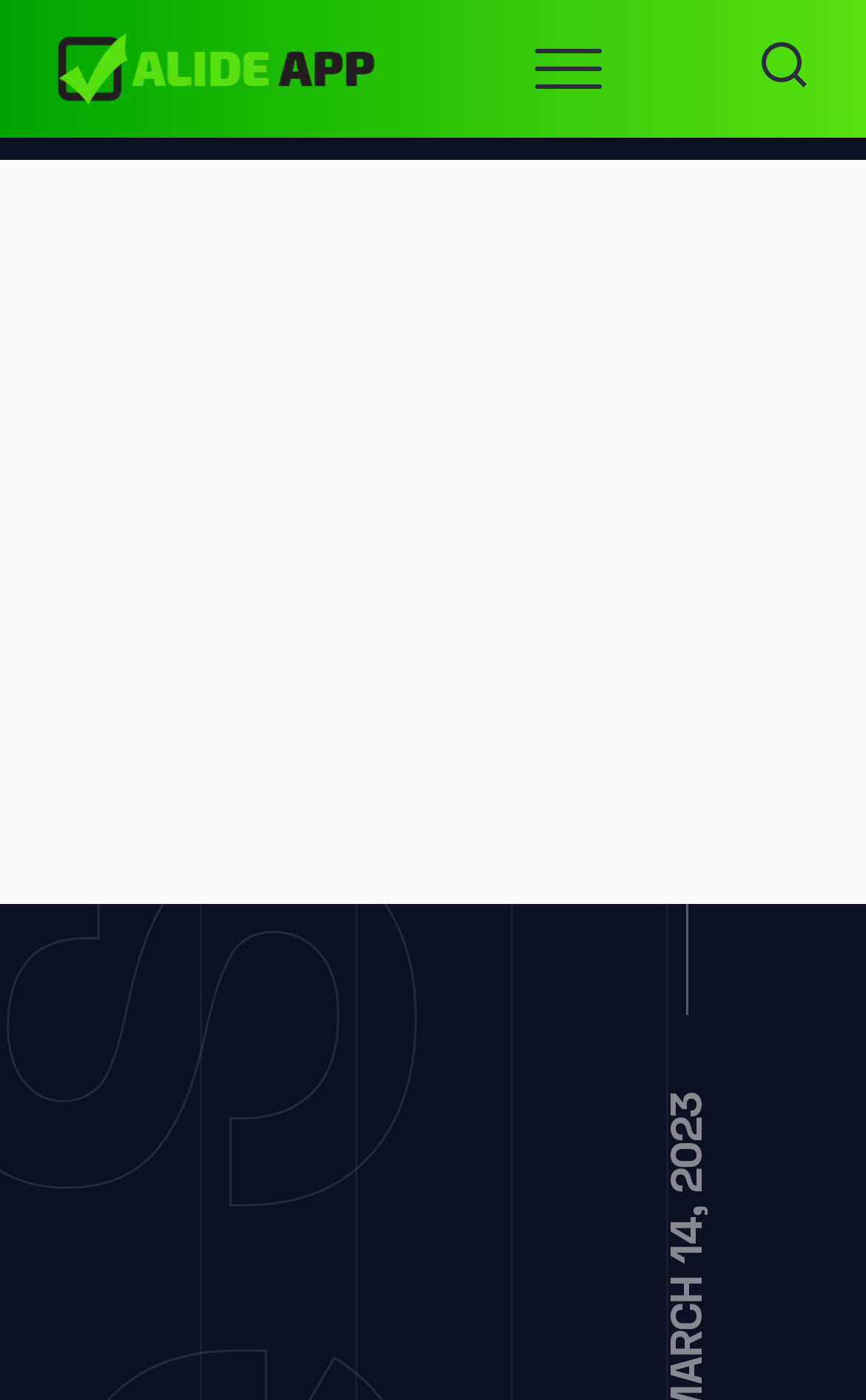Look at the image and write a detailed answer to the question: 
What is the main content area of the webpage?

The main content area of the webpage is the center section, which spans the entire width of the webpage and is located below the navigation menu and search button, with a bounding box of [0.0, 0.114, 1.0, 0.63].